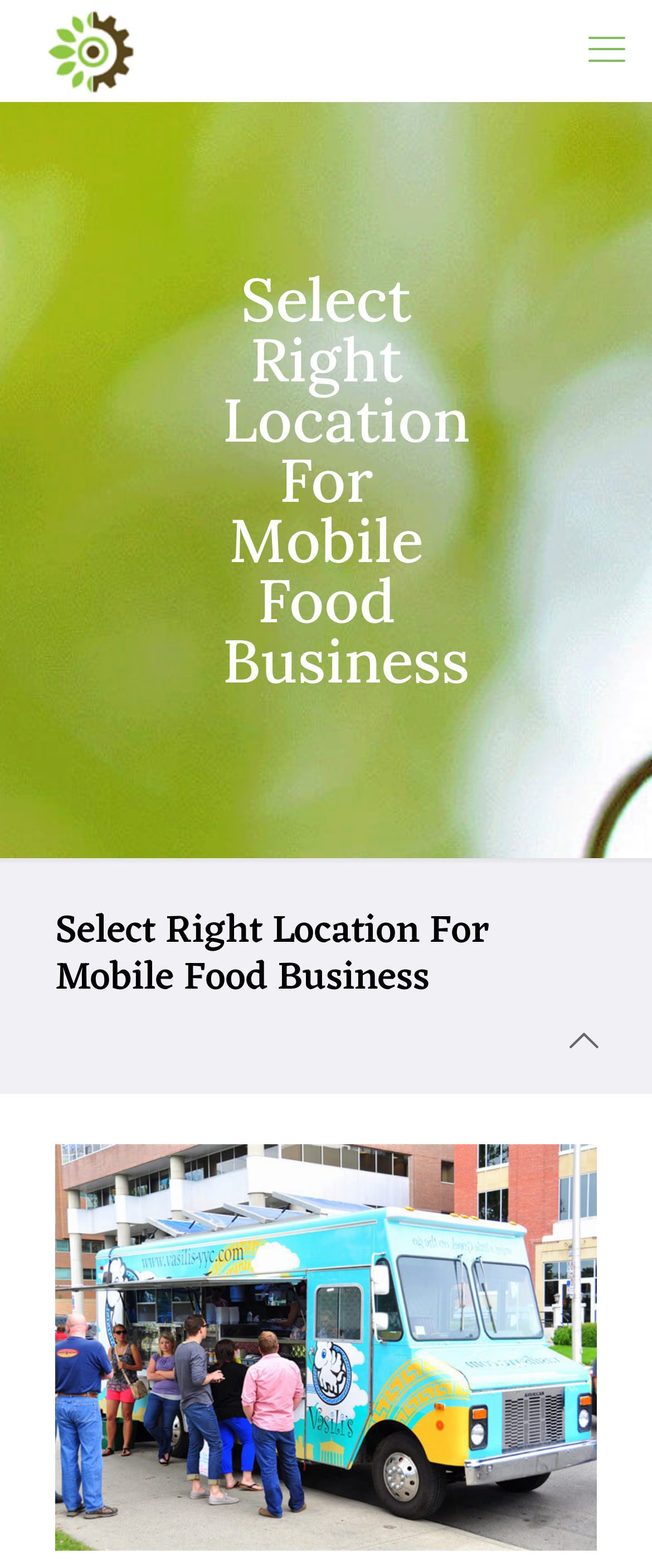Give an extensive and precise description of the webpage.

The webpage is about selecting the right location for a mobile food business. At the top left corner, there is a logo image with the text "logo10080s". On the top right corner, there is a link labeled "Mobile menu". 

The main content of the webpage is divided into two sections. The first section is located at the top center of the page and has a heading that reads "Select Right Location For Mobile Food Business". 

Below this heading, there is a second section that takes up most of the page. This section has another heading with the same text as the first one, "Select Right Location For Mobile Food Business", which is located at the top of this section. 

Below this second heading, there is a large image that illustrates the concept of finding the right site for a mobile food catering business. At the bottom right corner of the page, there is a link with an icon represented by "\ue946".